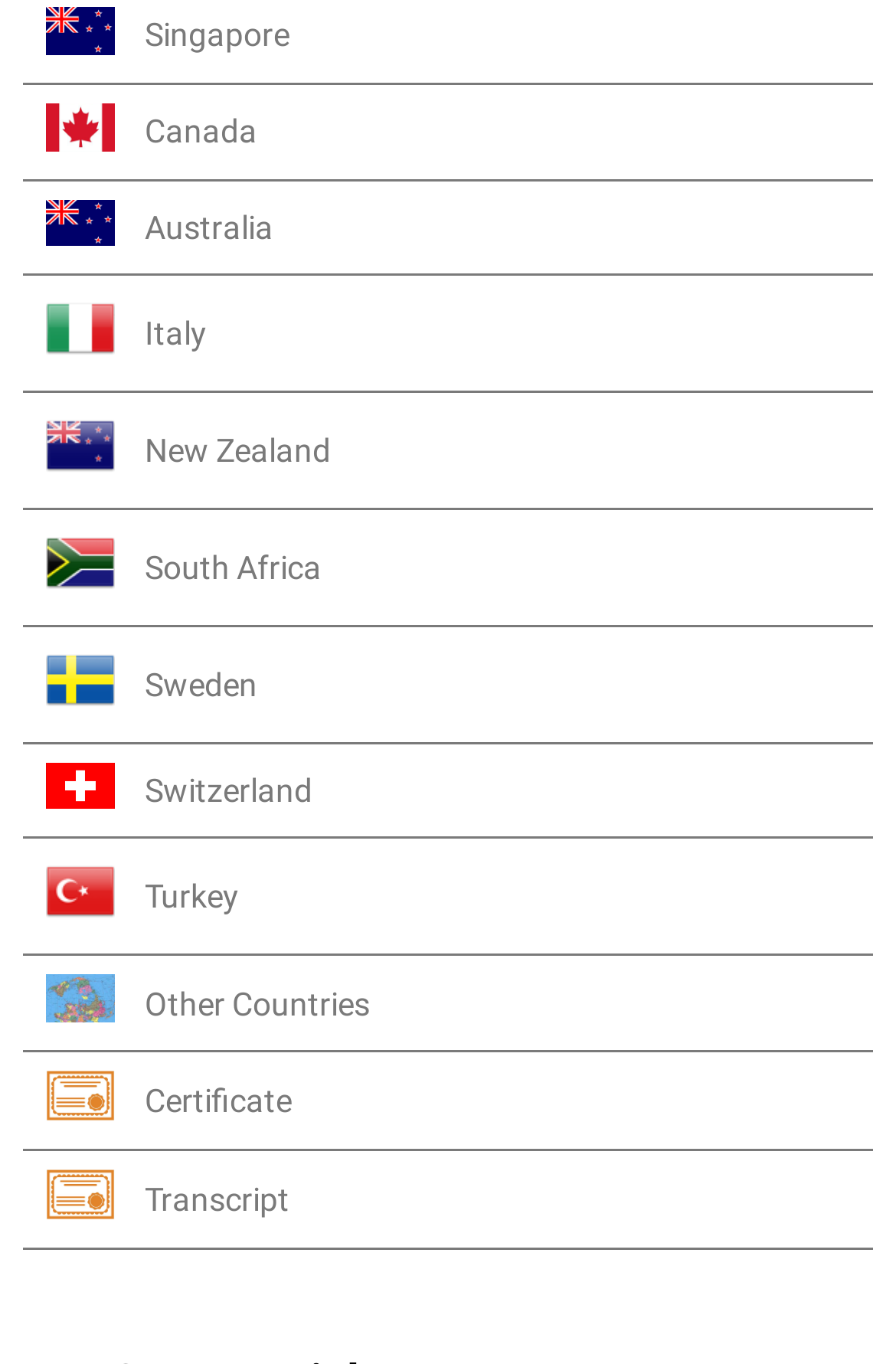What countries are listed on the webpage?
Look at the image and provide a short answer using one word or a phrase.

Multiple countries